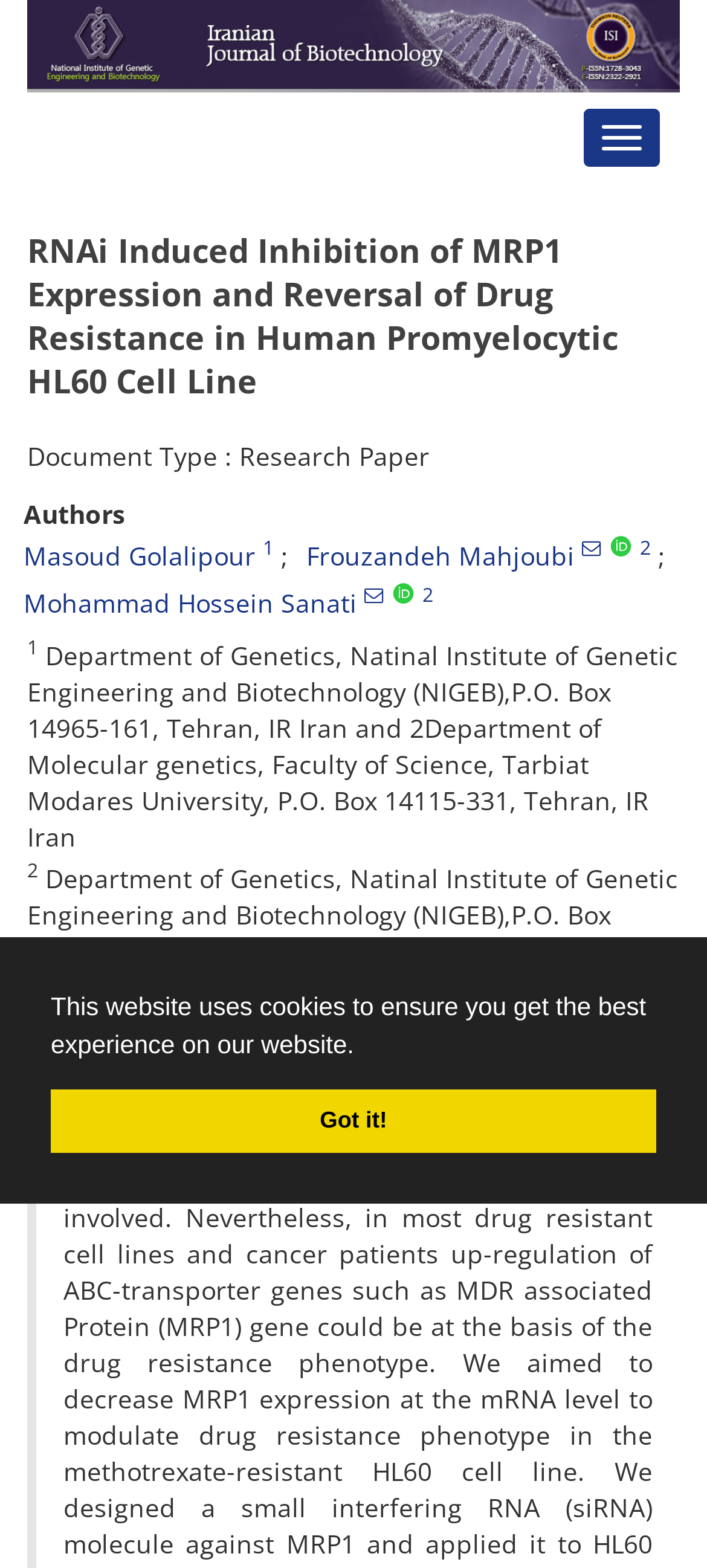Determine the bounding box coordinates for the region that must be clicked to execute the following instruction: "View the details of the first author".

[0.033, 0.343, 0.362, 0.365]